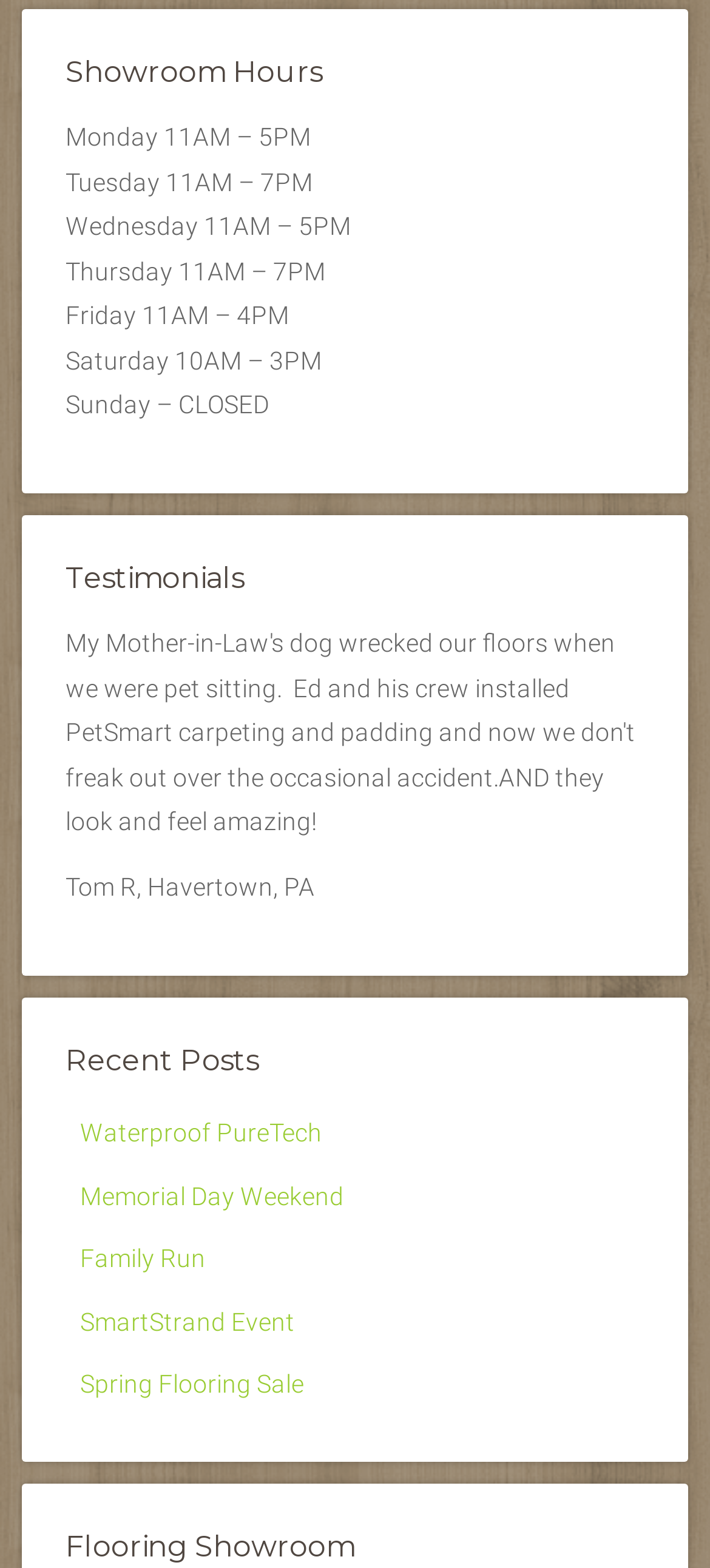Given the element description BIRTHMATTERS@SANYIKATHEDOULA.COM, predict the bounding box coordinates for the UI element in the webpage screenshot. The format should be (top-left x, top-left y, bottom-right x, bottom-right y), and the values should be between 0 and 1.

None